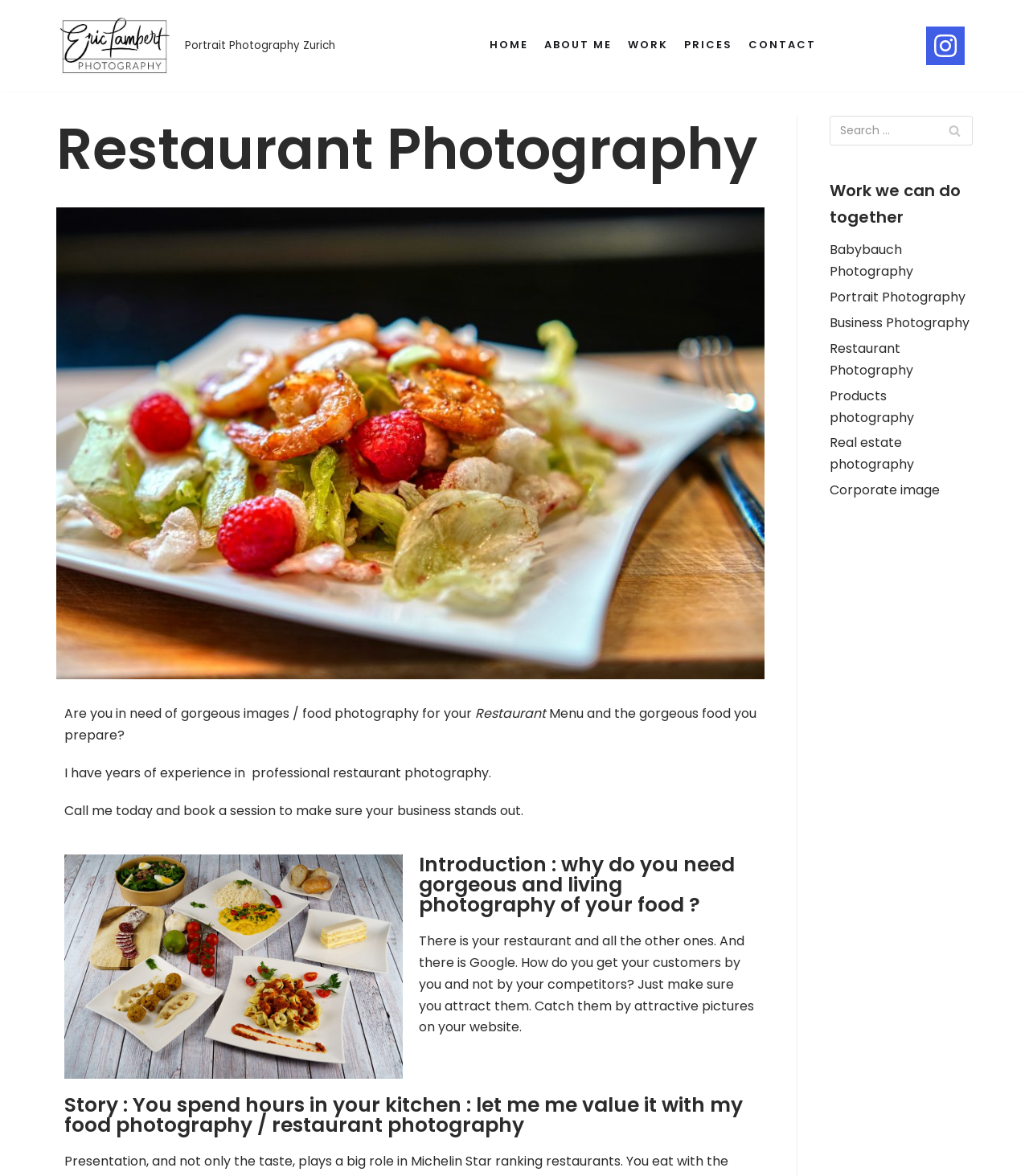Please mark the clickable region by giving the bounding box coordinates needed to complete this instruction: "Click on the 'HOME' link".

[0.476, 0.03, 0.513, 0.047]